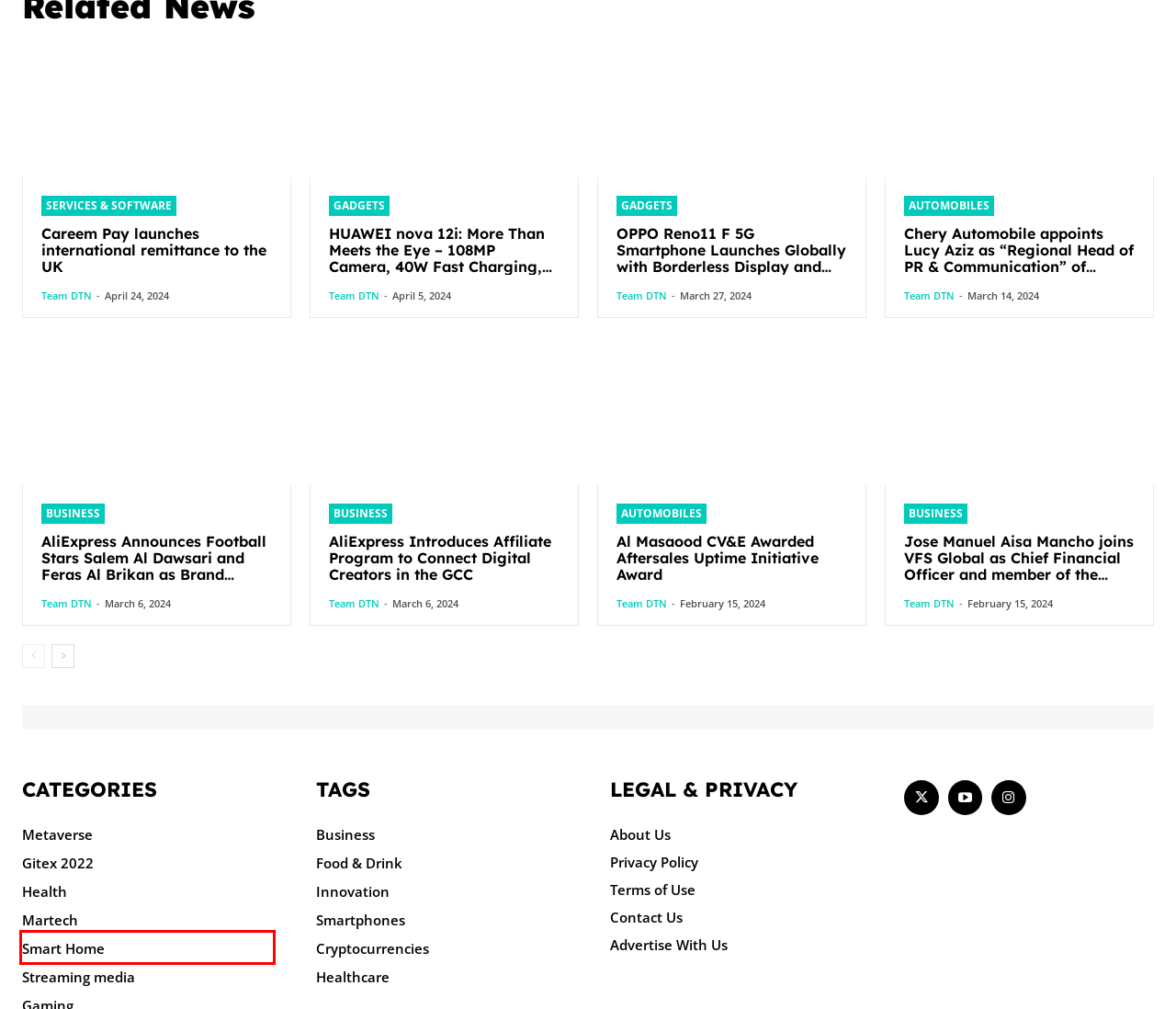Examine the screenshot of the webpage, which includes a red bounding box around an element. Choose the best matching webpage description for the page that will be displayed after clicking the element inside the red bounding box. Here are the candidates:
A. Smartphones Archives - Dubai Tech News
B. Team DTN, Author at Dubai Tech News
C. Metaverse Archives - Dubai Tech News
D. Smart Home Archives - Dubai Tech News
E. Lucy Aziz Chery: Regional Head of Public Relations
F. Automobiles Archives - Dubai Tech News
G. Streaming media Archives - Dubai Tech News
H. Dubai Tech News | Terms and Conditions of Dubai Tech News

D